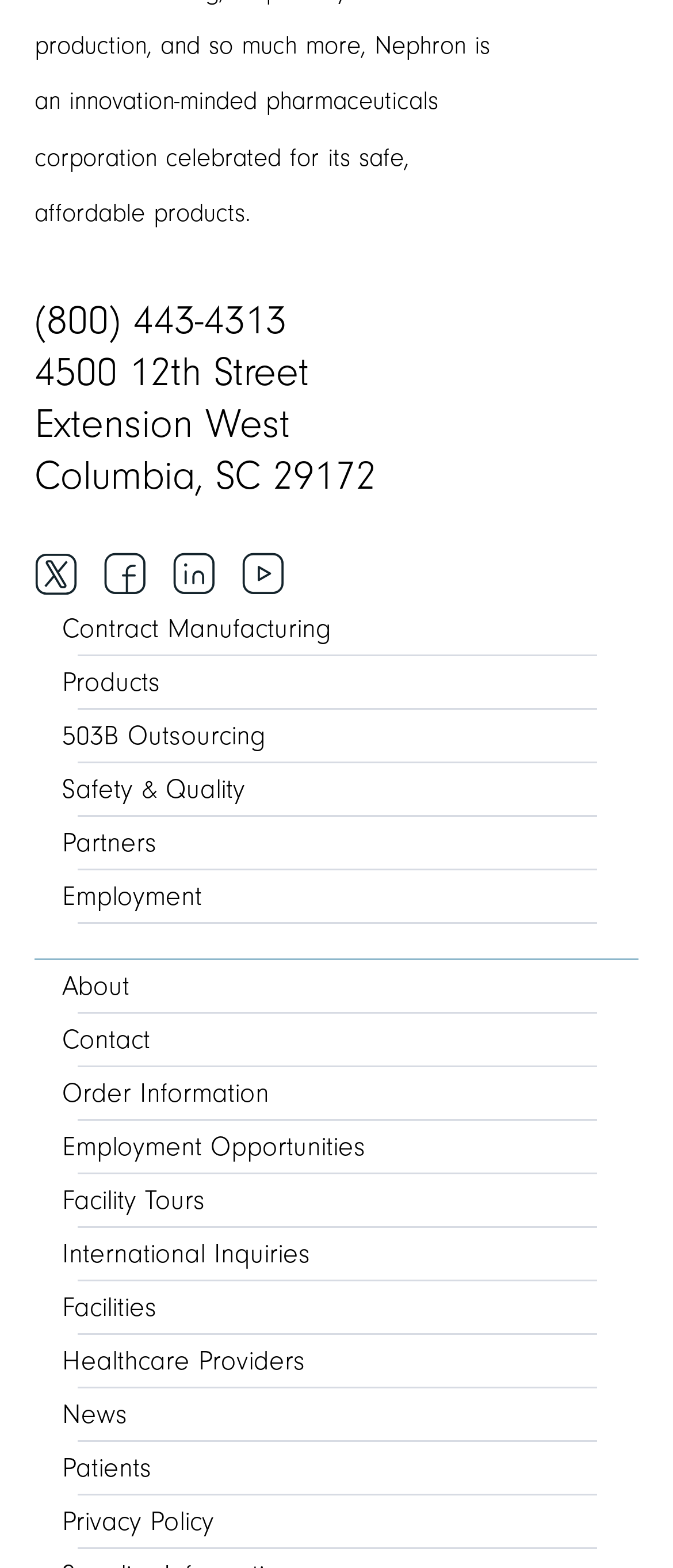Locate the bounding box coordinates of the clickable area needed to fulfill the instruction: "Read the News".

[0.051, 0.885, 0.231, 0.918]